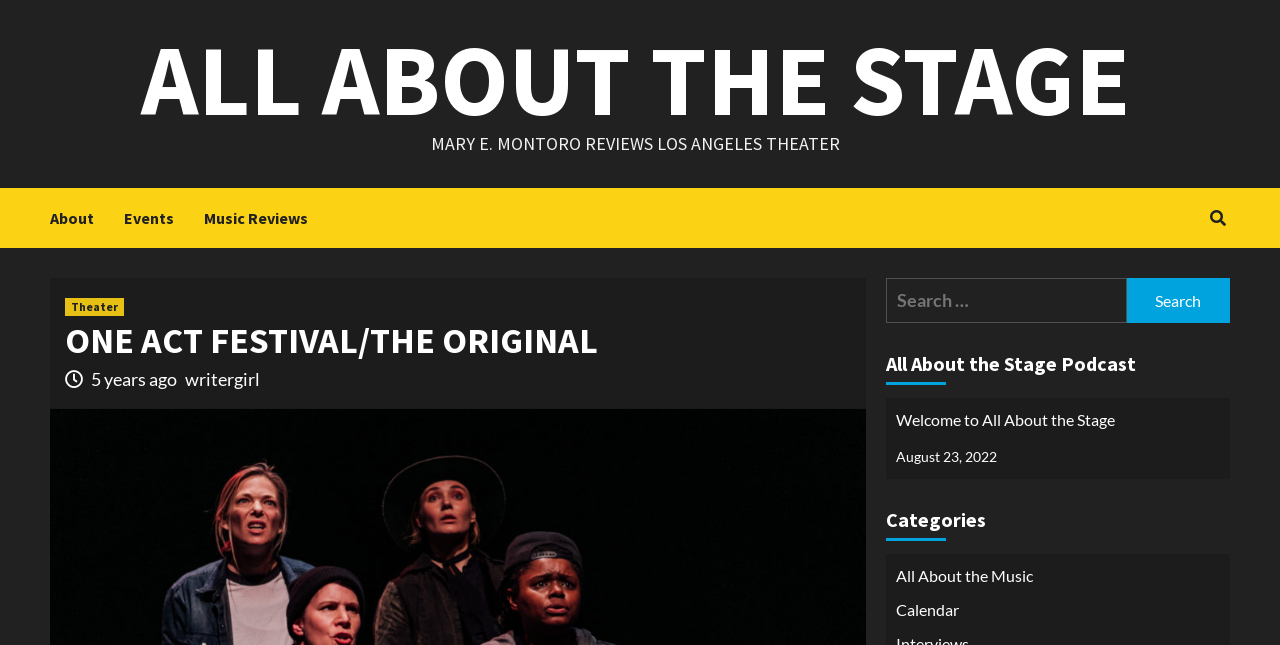Describe all visible elements and their arrangement on the webpage.

The webpage is about a theater-related website, specifically focused on the "ONE ACT FESTIVAL/THE ORIGINAL" and "All About the Stage". 

At the top, there is a prominent link to "ALL ABOUT THE STAGE" taking up most of the width. Below it, there is a static text "MARY E. MONTORO REVIEWS LOS ANGELES THEATER" positioned roughly in the middle of the page.

On the left side, there are several links, including "About", "Events", and "Music Reviews", stacked vertically. 

On the right side, there is a search bar with a search button and a label "Search for:". 

Below the search bar, there is a heading "All About the Stage Podcast" followed by a link "Welcome to All About the Stage" and a date "August 23, 2022". 

Further down, there is a heading "Categories" with links to "All About the Music" and "Calendar" below it.

There is also a section with a heading "ONE ACT FESTIVAL/THE ORIGINAL" containing a link to "Theater" and some text "5 years ago" and a link to "writergirl".